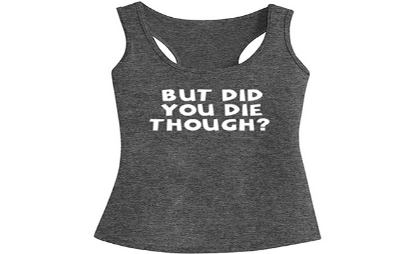Respond concisely with one word or phrase to the following query:
What is the purpose of the phrase on the tank top?

to make a statement